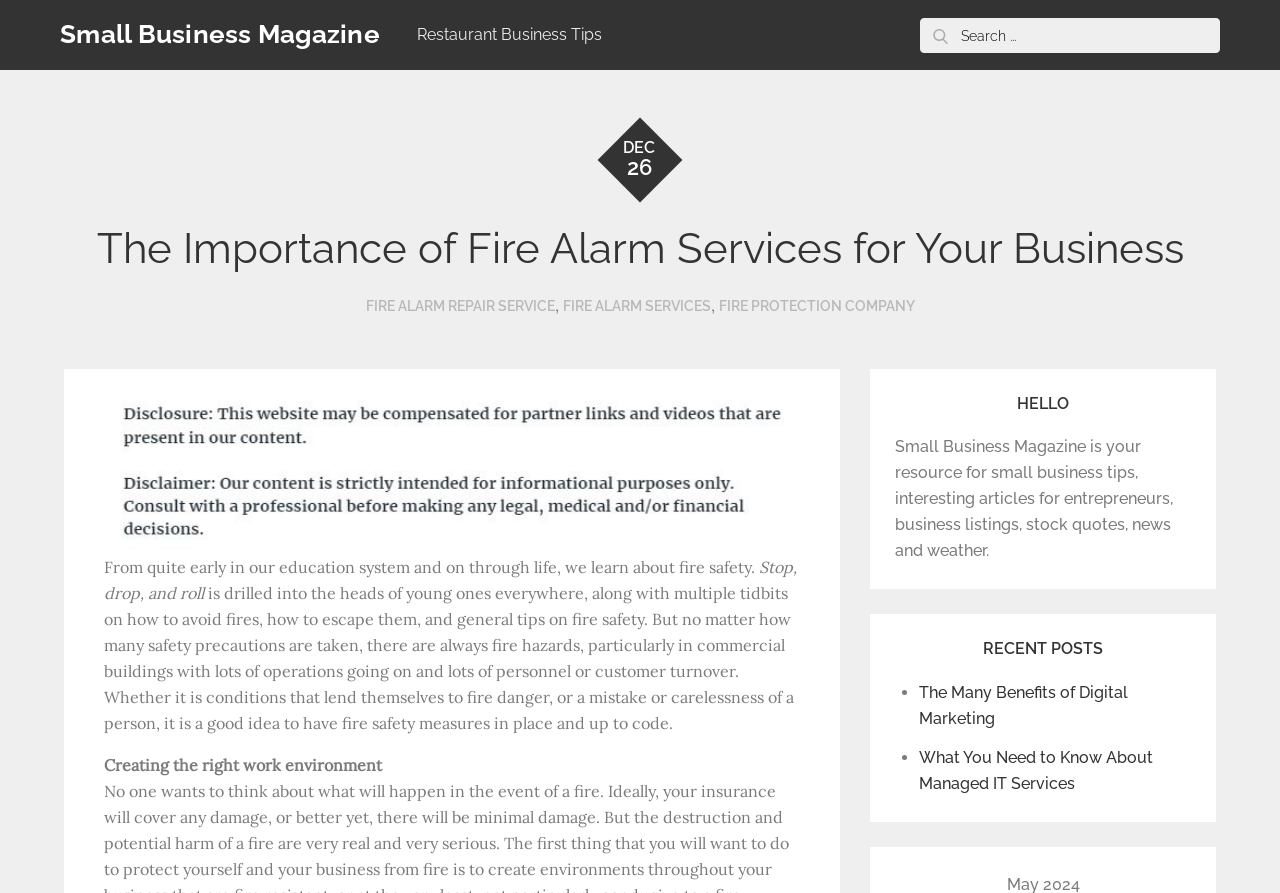Determine the bounding box coordinates for the clickable element required to fulfill the instruction: "Read about fire alarm repair service". Provide the coordinates as four float numbers between 0 and 1, i.e., [left, top, right, bottom].

[0.286, 0.333, 0.433, 0.351]